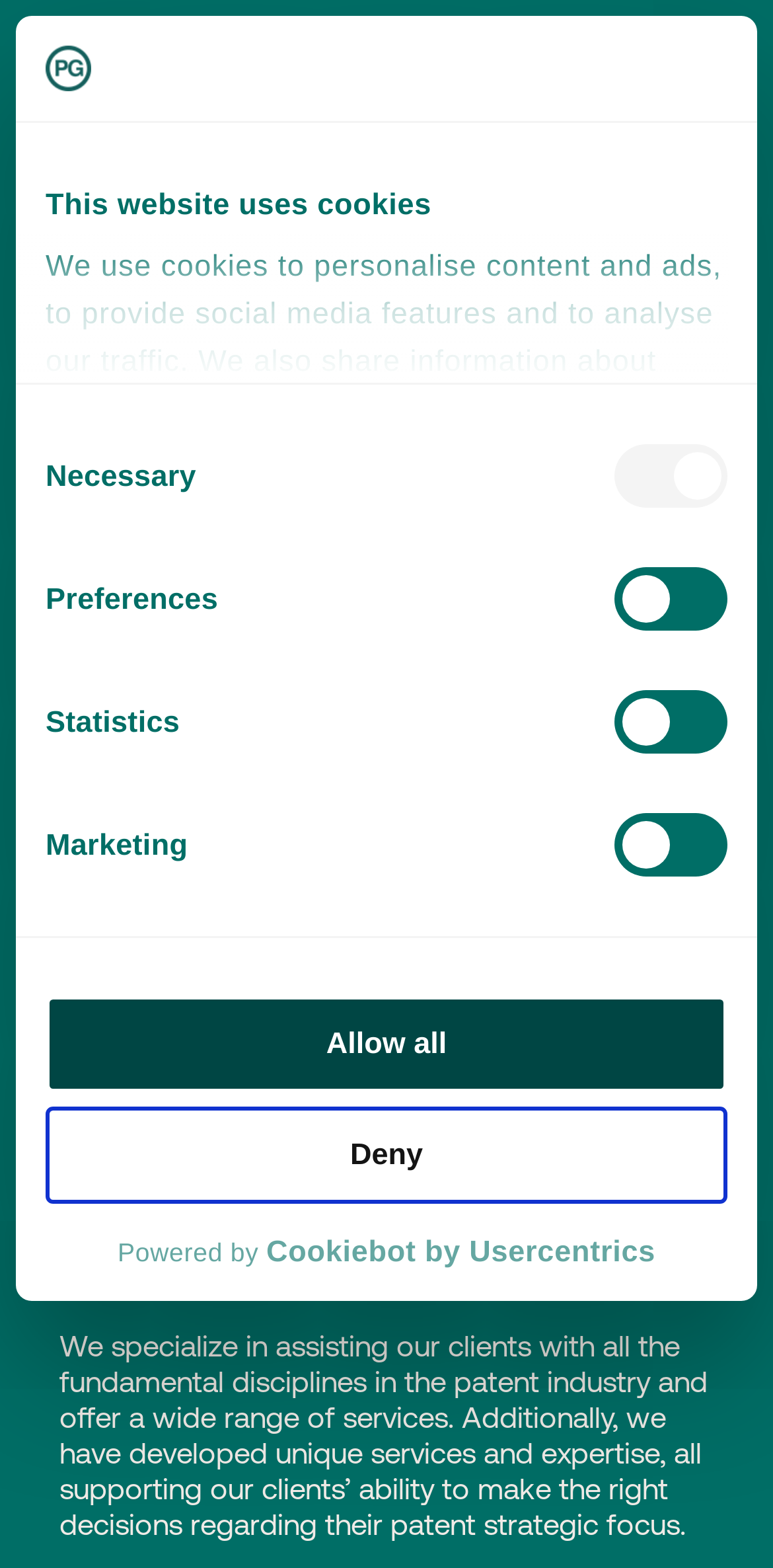Provide a single word or phrase to answer the given question: 
What is the company's goal?

To meet clients' needs